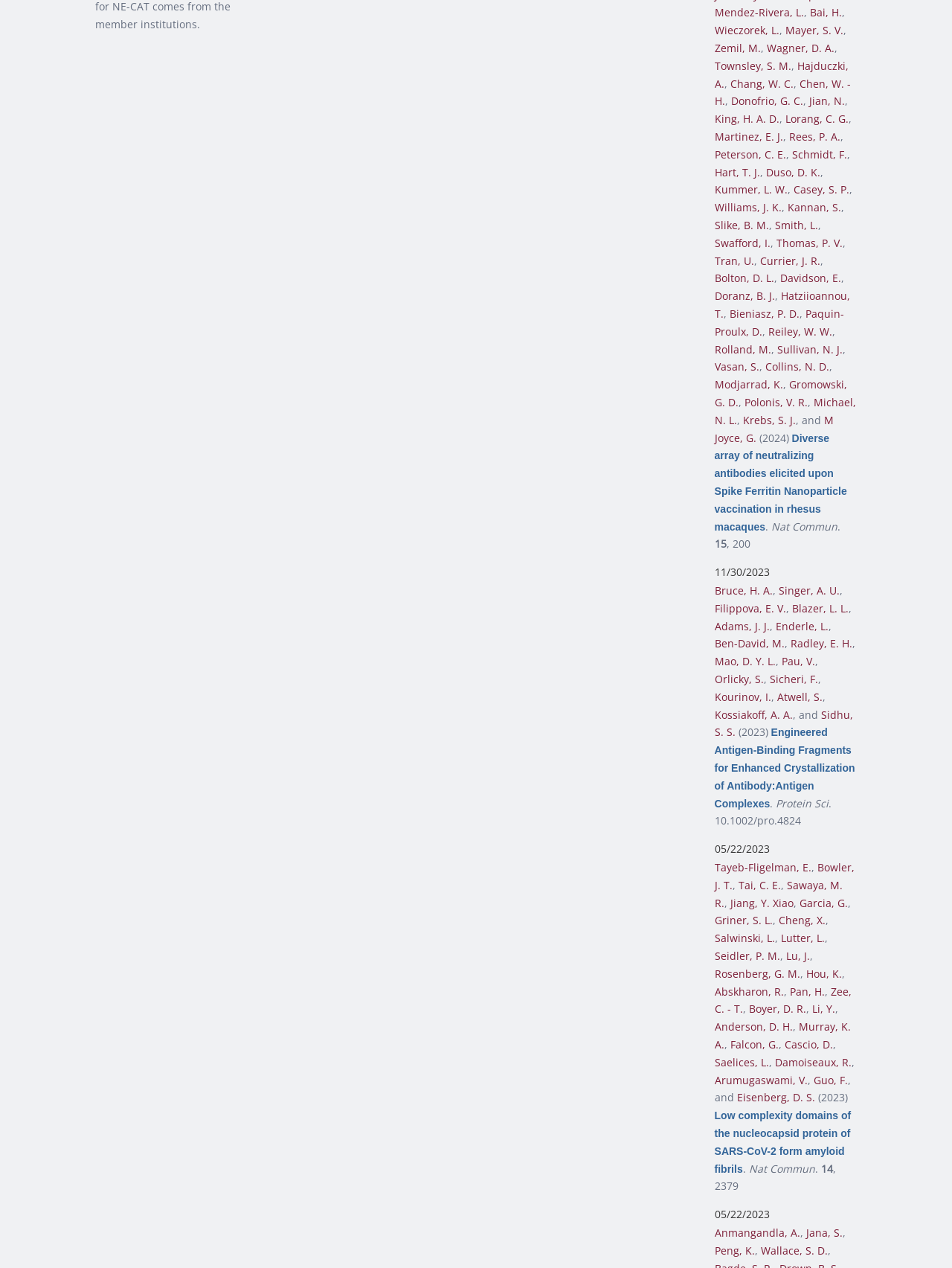Please reply to the following question with a single word or a short phrase:
How many authors are listed on the webpage?

More than 50